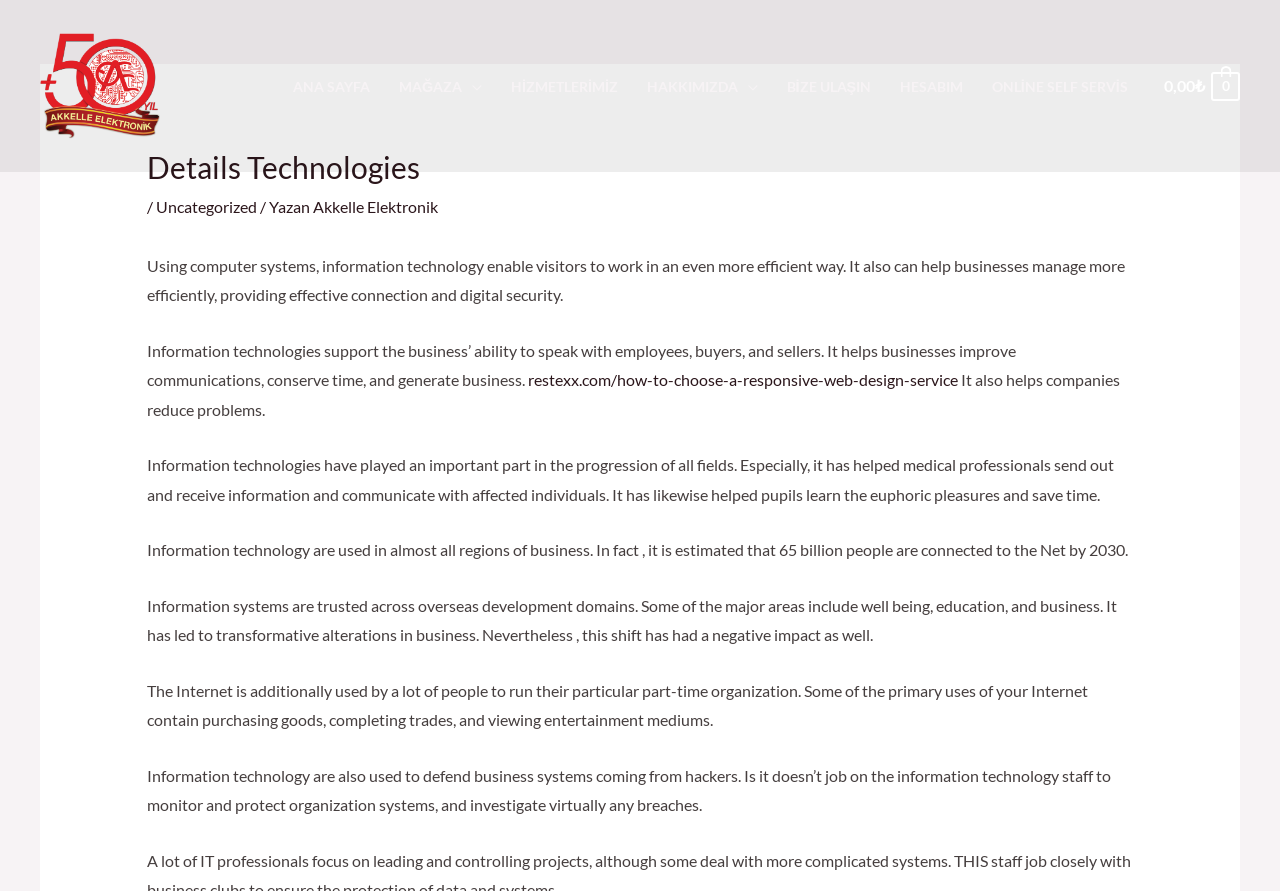Give a short answer to this question using one word or a phrase:
What is the main topic of this webpage?

Information Technology